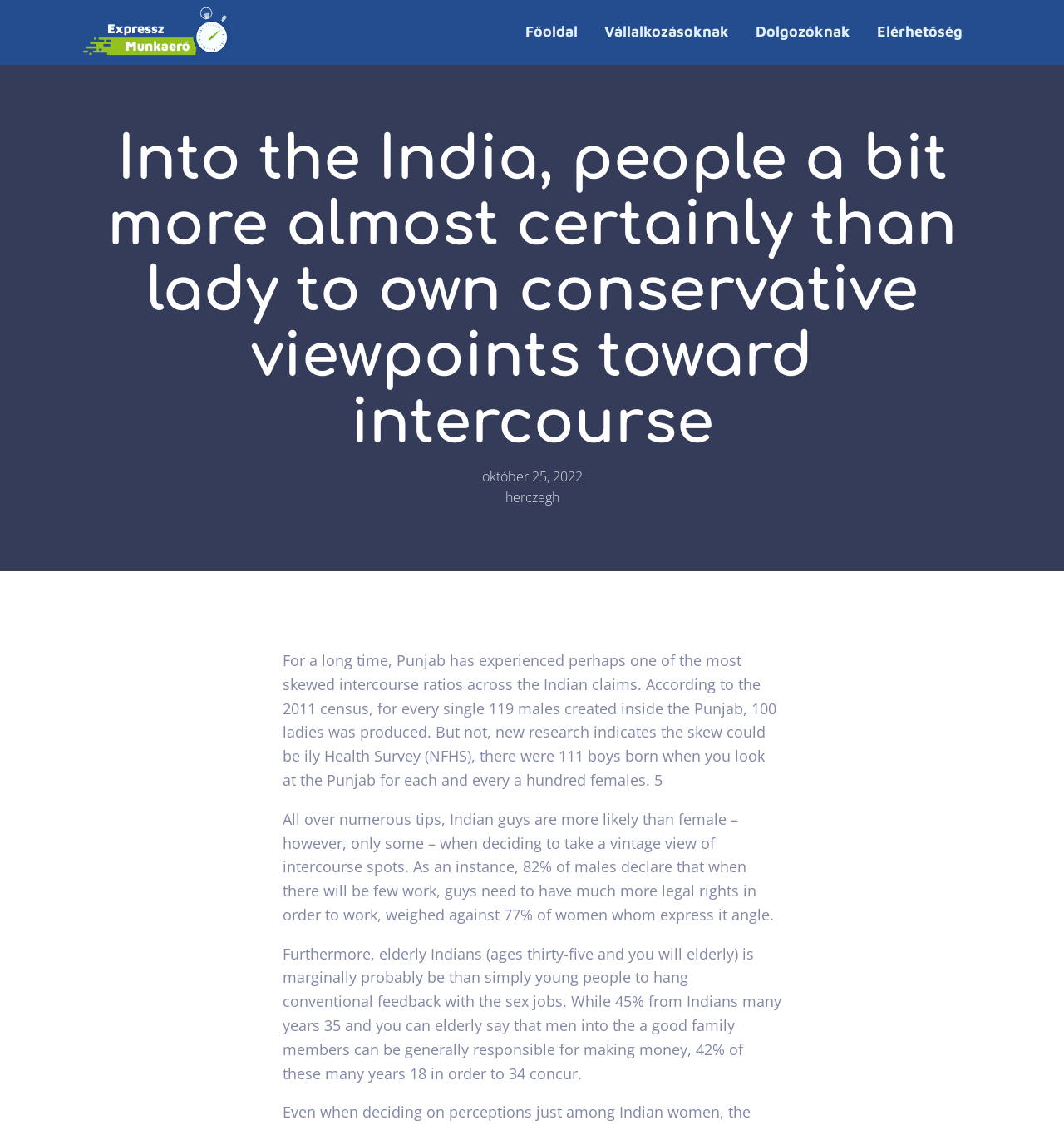Answer the following query with a single word or phrase:
What is the ratio of boys to girls in Punjab according to the 2011 census?

119:100